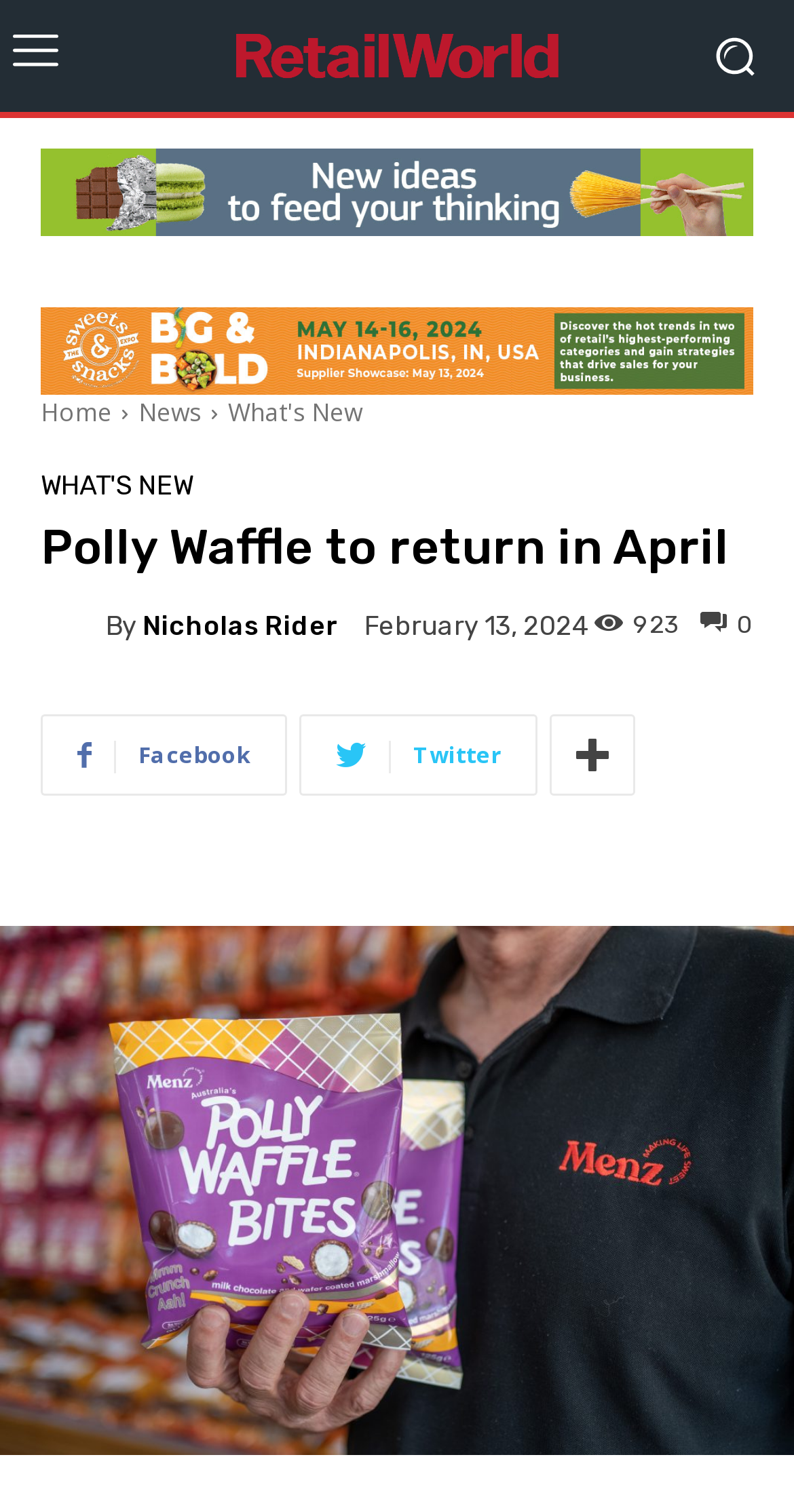How many social media links are there?
Please provide a single word or phrase as the answer based on the screenshot.

3